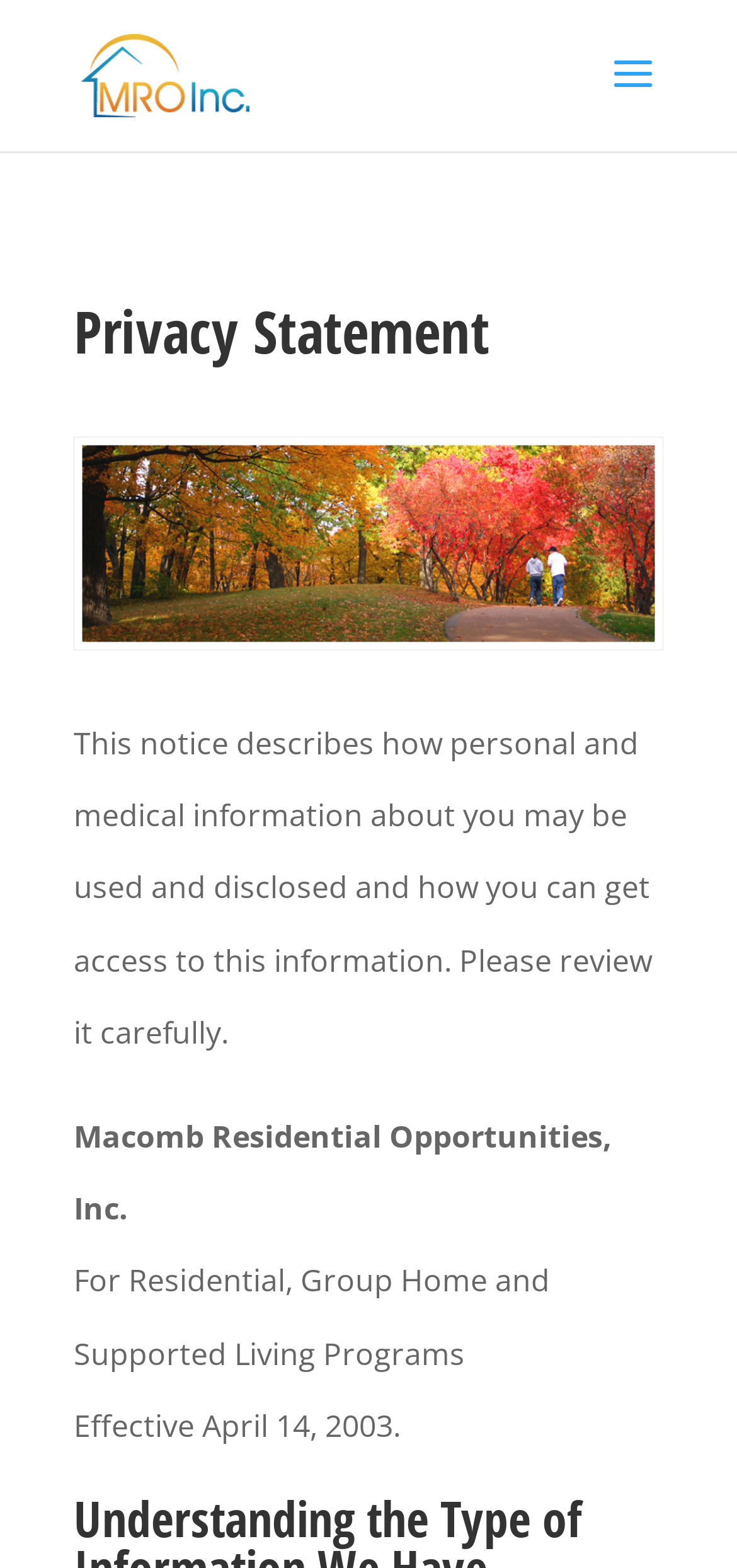Identify the bounding box for the UI element specified in this description: "alt="Macomb Residential Opportunities"". The coordinates must be four float numbers between 0 and 1, formatted as [left, top, right, bottom].

[0.11, 0.033, 0.338, 0.059]